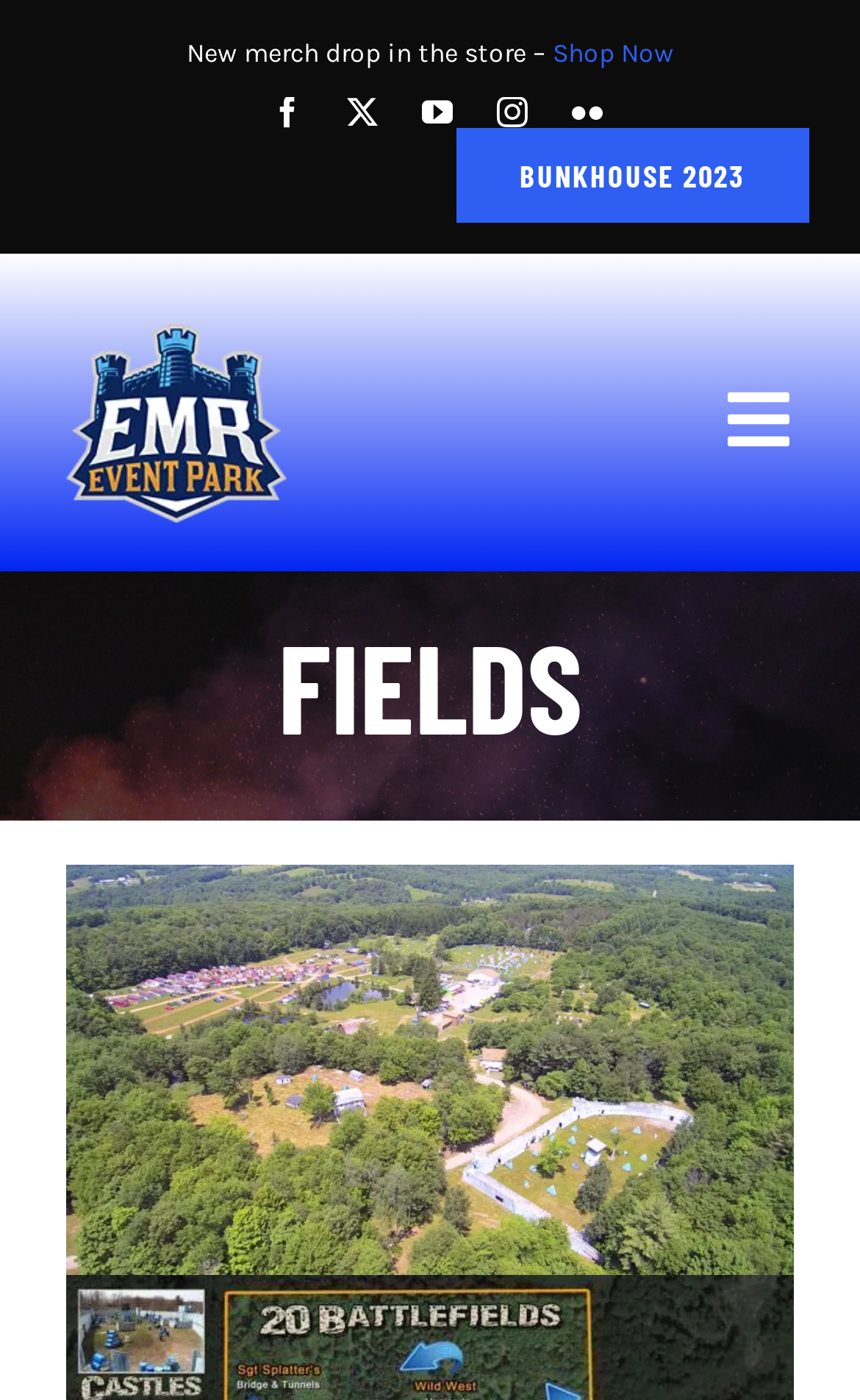Indicate the bounding box coordinates of the clickable region to achieve the following instruction: "Go to EMR homepage."

[0.077, 0.229, 0.333, 0.259]